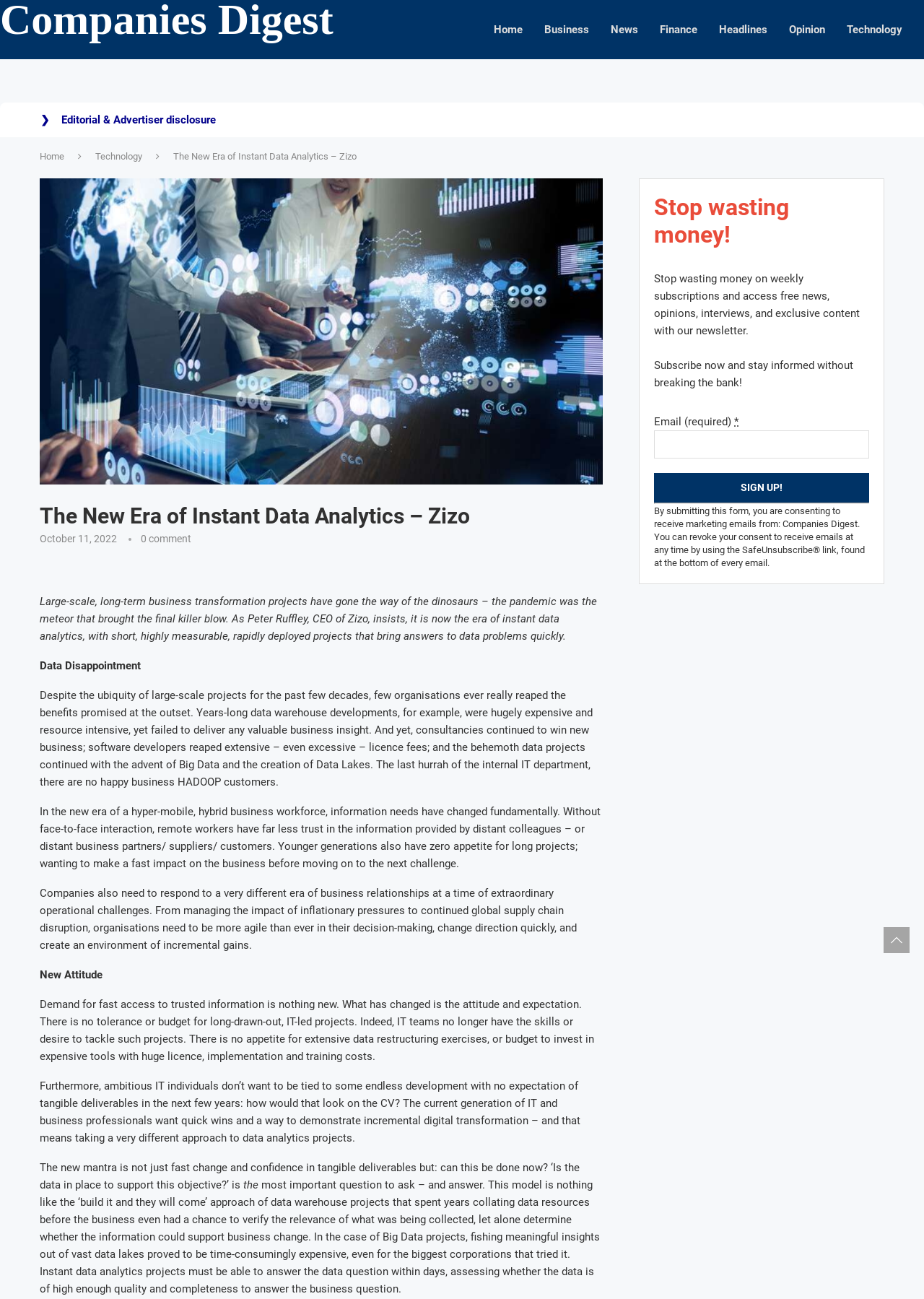Identify the bounding box coordinates of the element to click to follow this instruction: 'Click on the 'Companies Digest' link'. Ensure the coordinates are four float values between 0 and 1, provided as [left, top, right, bottom].

[0.0, 0.001, 0.361, 0.039]